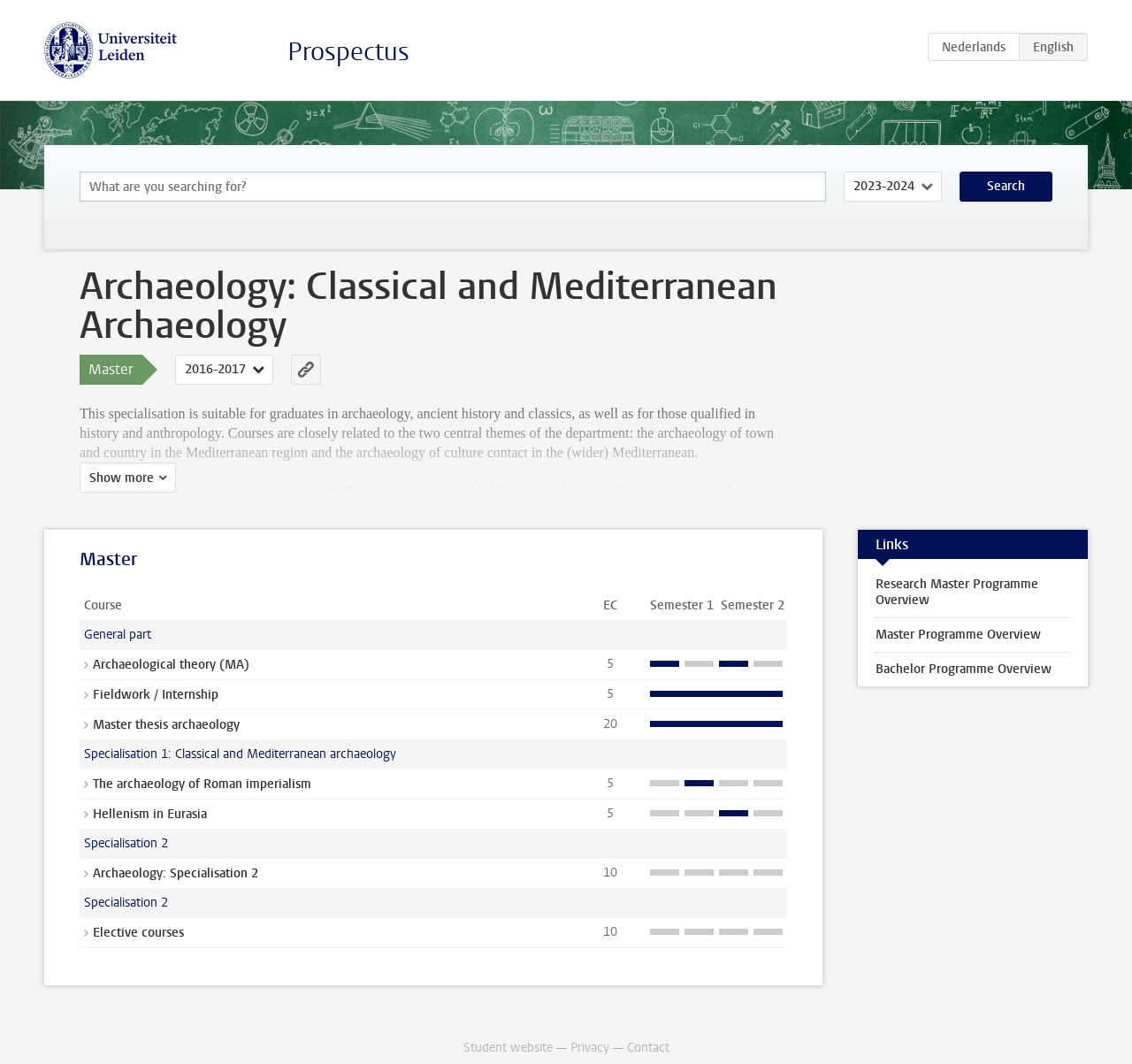What is the name of the specialisation?
Give a comprehensive and detailed explanation for the question.

The name of the specialisation can be found in the heading of the webpage, which is 'Archaeology: Classical and Mediterranean Archaeology'.